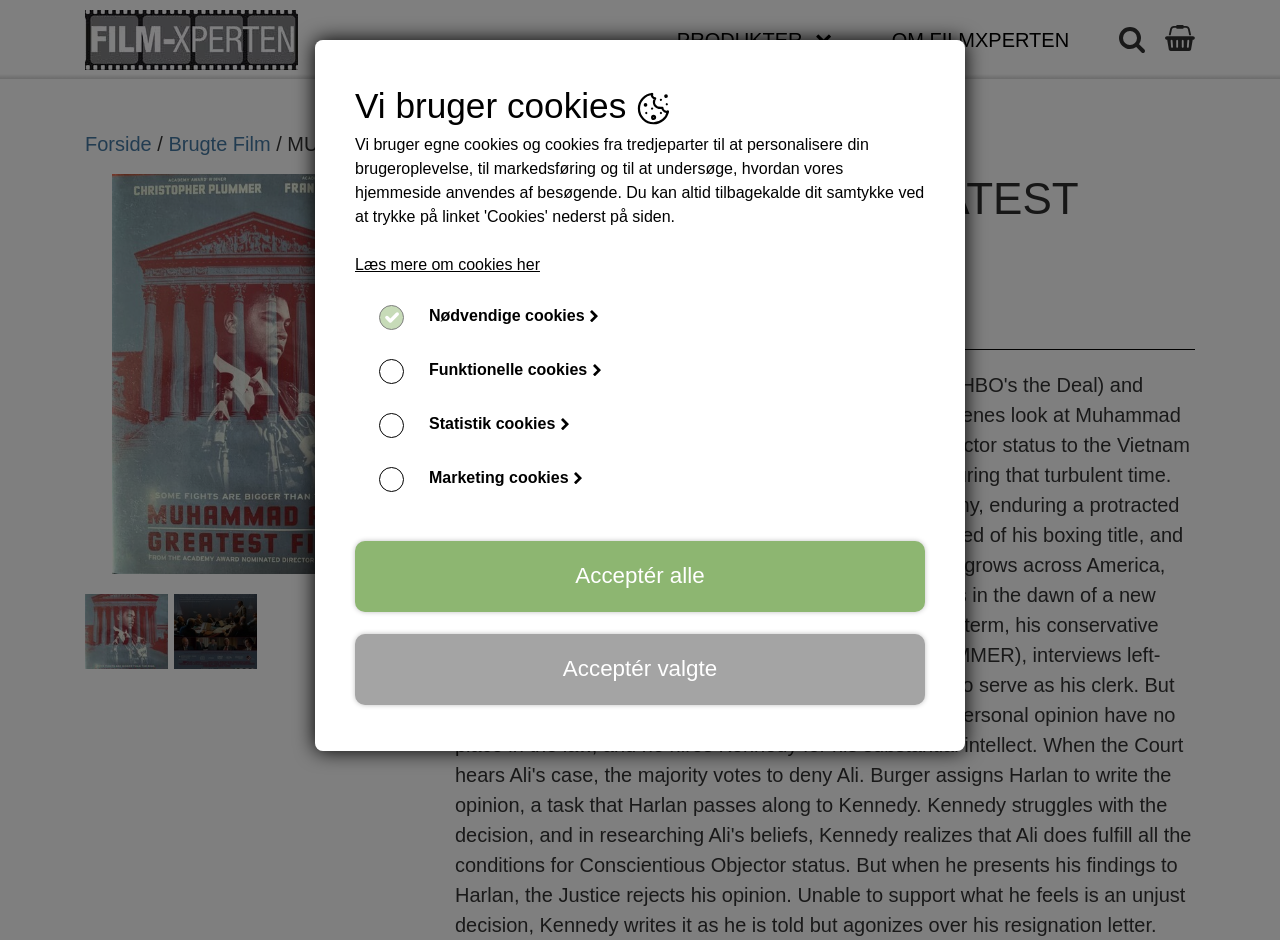Please locate the bounding box coordinates for the element that should be clicked to achieve the following instruction: "Click the Forside link". Ensure the coordinates are given as four float numbers between 0 and 1, i.e., [left, top, right, bottom].

[0.066, 0.141, 0.119, 0.165]